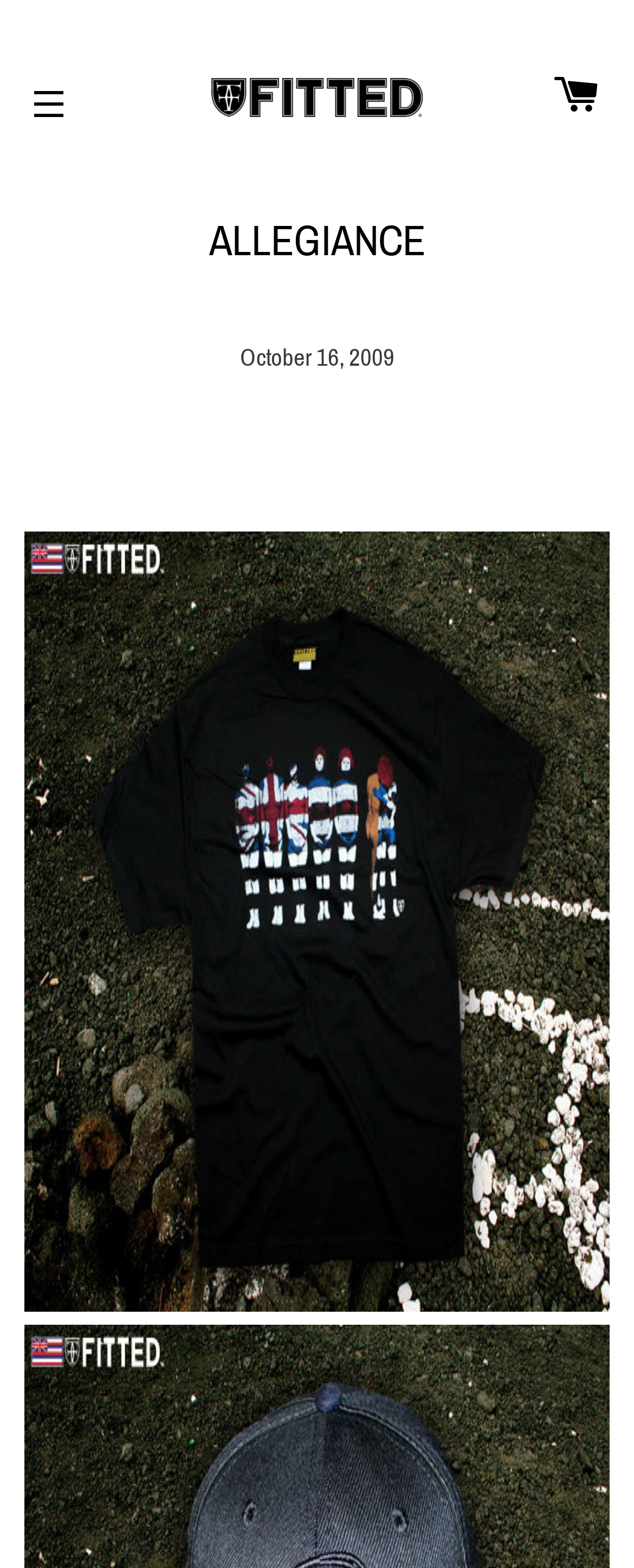What is the name of the image on the webpage?
Answer with a single word or phrase, using the screenshot for reference.

allegiance1